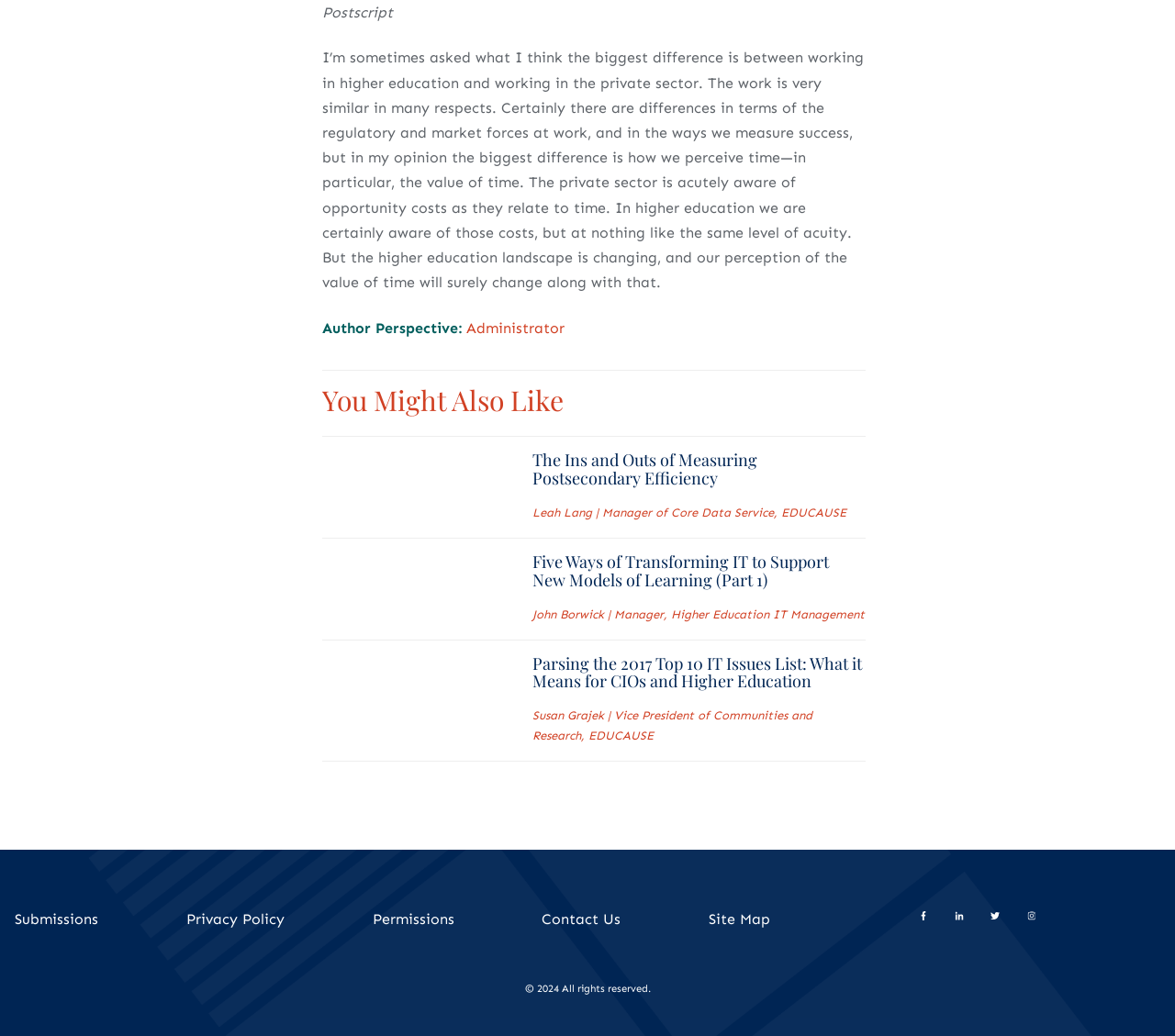Find the bounding box coordinates for the HTML element described in this sentence: "Contact Us". Provide the coordinates as four float numbers between 0 and 1, in the format [left, top, right, bottom].

[0.461, 0.876, 0.528, 0.9]